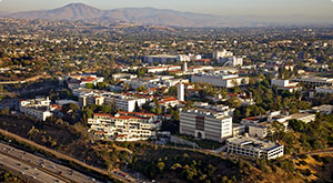Thoroughly describe the content and context of the image.

The image showcases a stunning aerial view of San Diego State University (SDSU), capturing a vibrant campus nestled within the sprawling landscape of San Diego, California. The university buildings, characterized by modern architecture, are interspersed with greenery, highlighting the harmonious blend of nature and academia. In the background, the majestic mountains provide a picturesque backdrop, contrasting with the urban setting. Additionally, the busy highway in the foreground symbolizes the university's accessibility and connection to the wider San Diego community. This image reflects SDSU's commitment to education and its role as a key institution within the region.